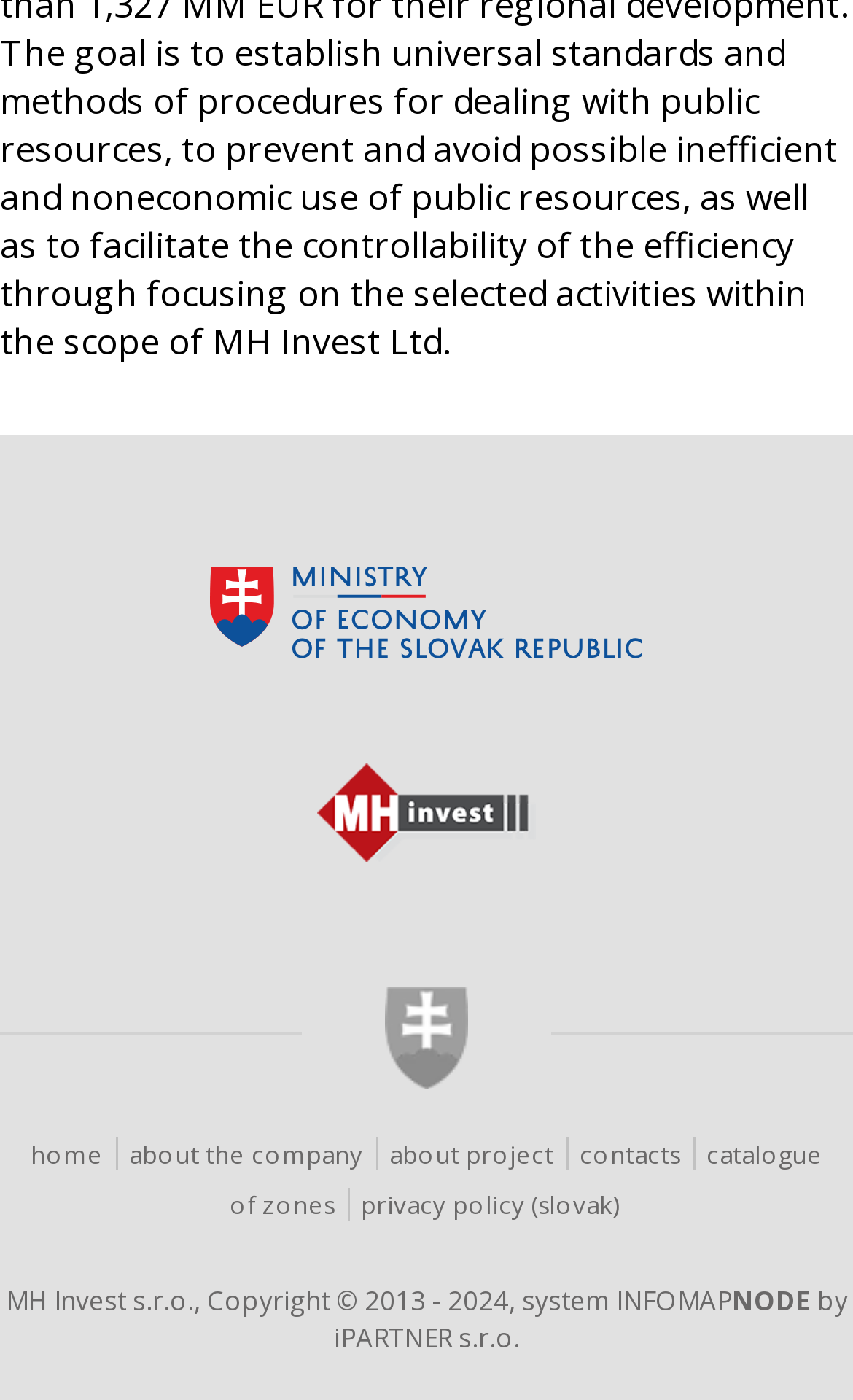What is the company name at the bottom of the page?
Answer briefly with a single word or phrase based on the image.

MH Invest s.r.o.